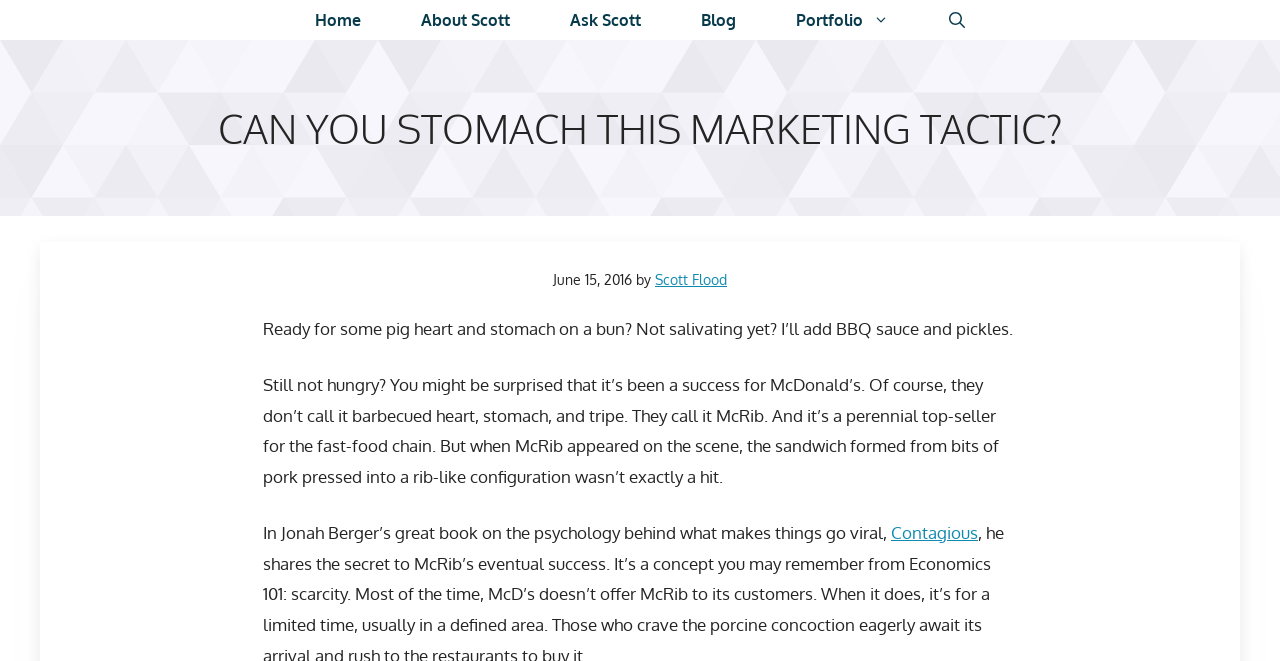Predict the bounding box coordinates for the UI element described as: "Home". The coordinates should be four float numbers between 0 and 1, presented as [left, top, right, bottom].

None